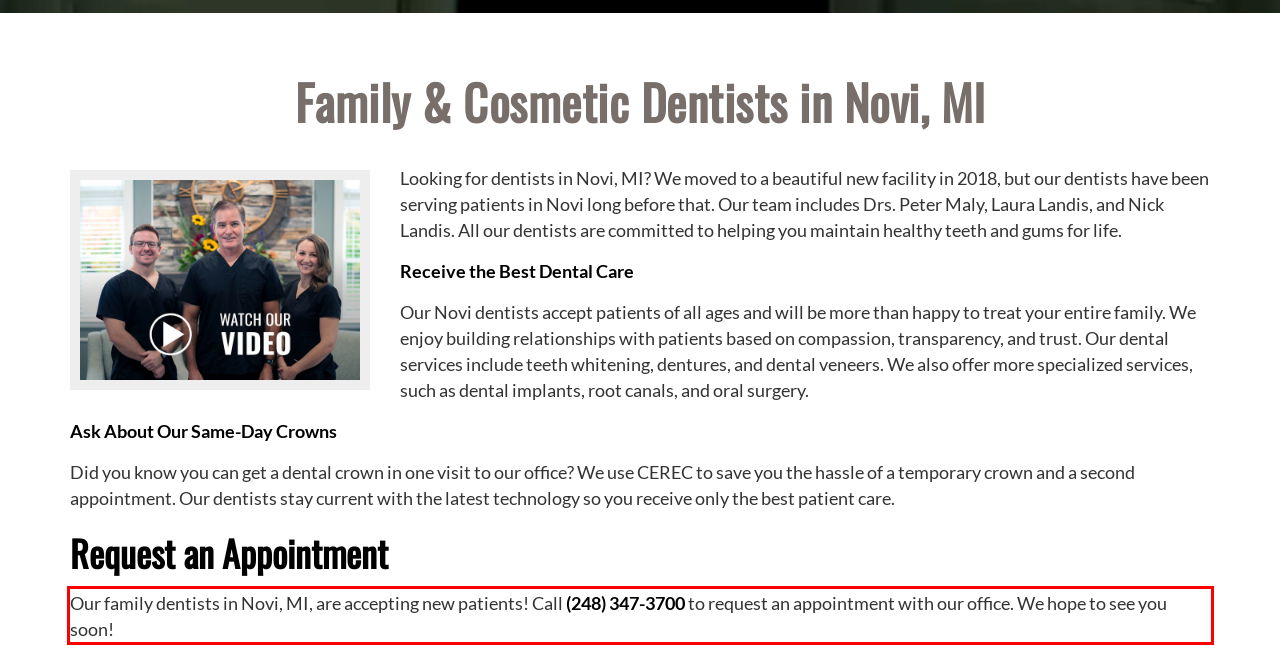Identify the text within the red bounding box on the webpage screenshot and generate the extracted text content.

Our family dentists in Novi, MI, are accepting new patients! Call (248) 347-3700 to request an appointment with our office. We hope to see you soon!